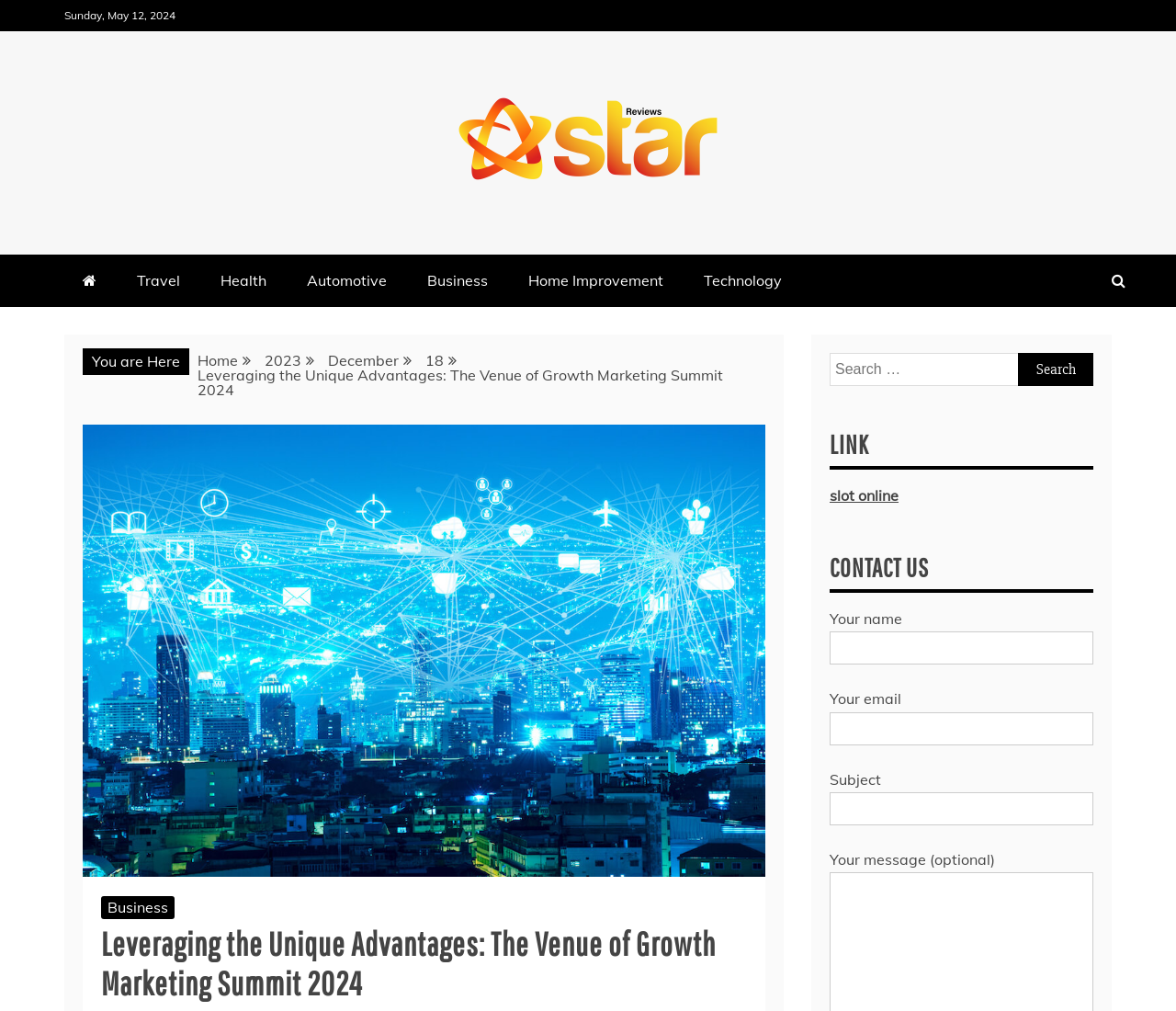What is the name of the website?
Provide a one-word or short-phrase answer based on the image.

Star Reviews